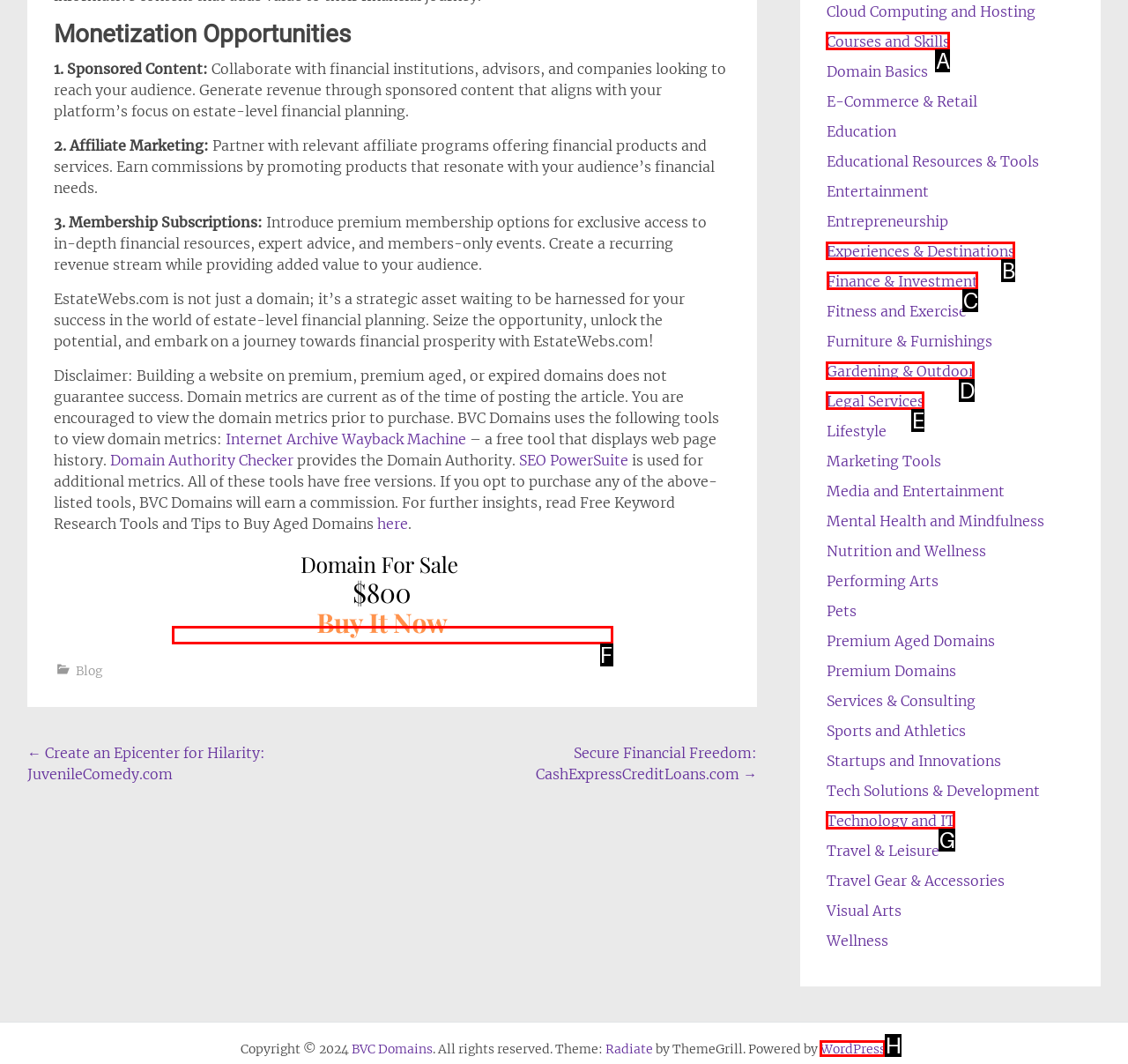Choose the letter of the UI element necessary for this task: Explore 'Finance & Investment'
Answer with the correct letter.

C